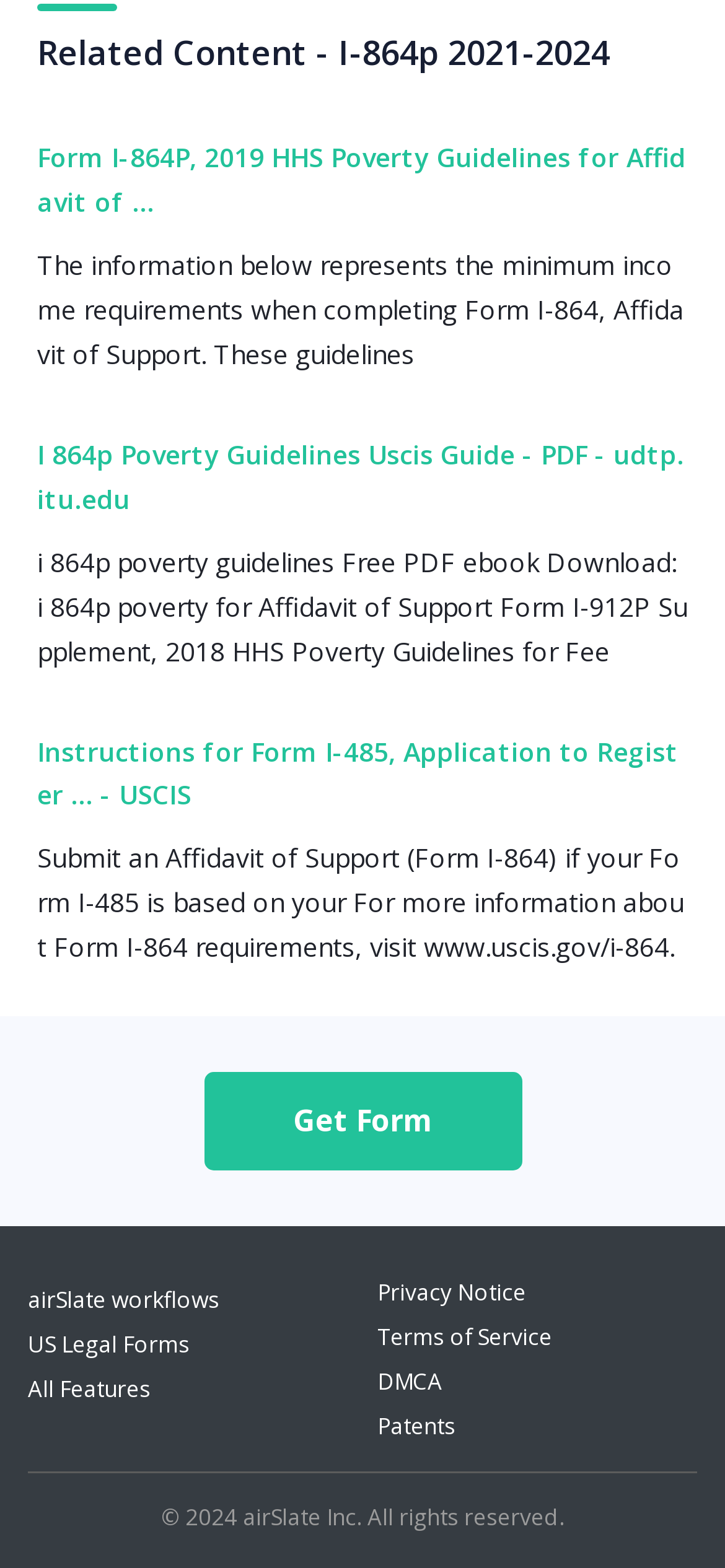What is the text of the first link?
Look at the image and answer the question with a single word or phrase.

Form I-864P, 2019 HHS Poverty Guidelines for Affidavit of...